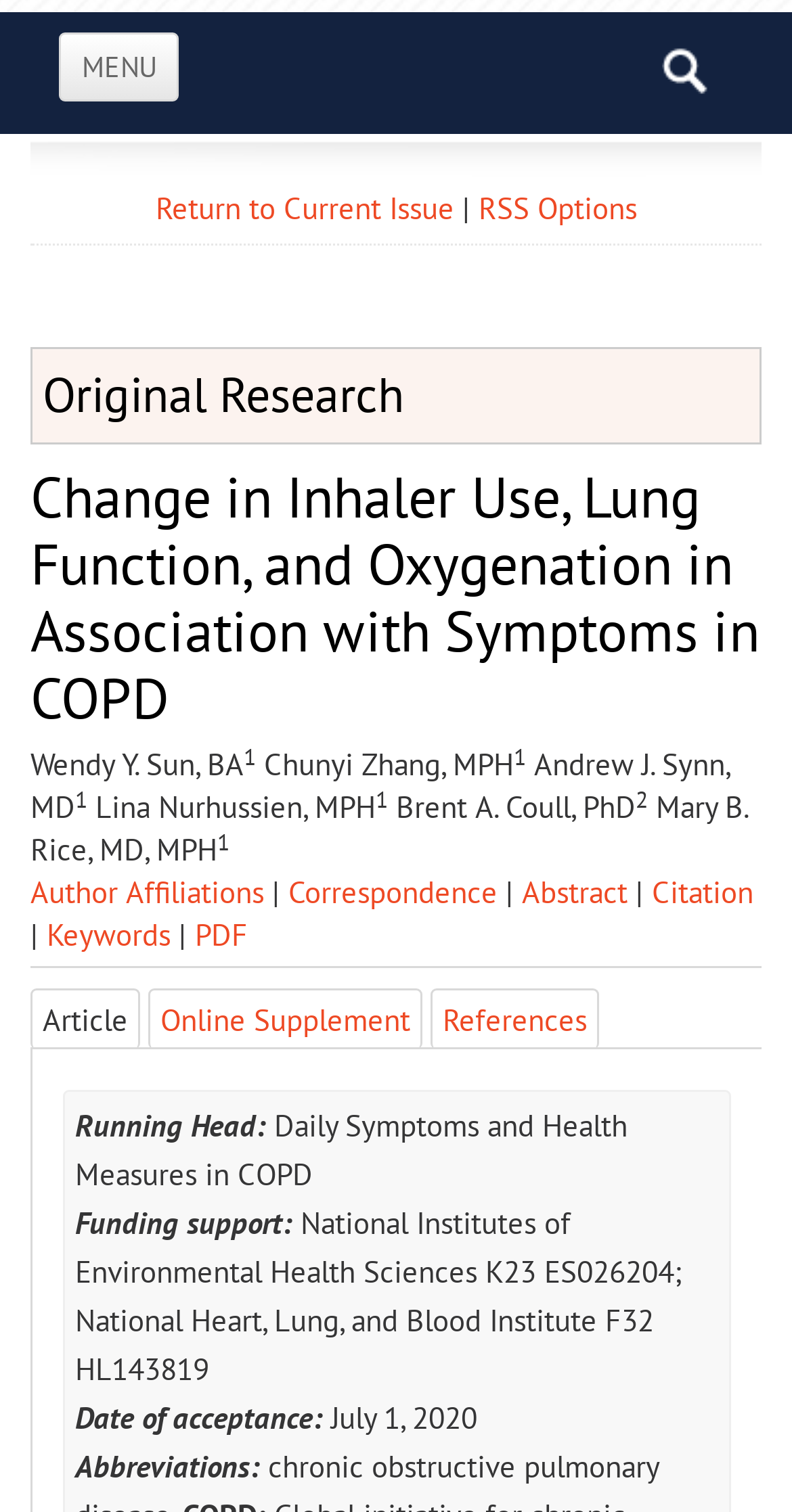Please specify the bounding box coordinates of the region to click in order to perform the following instruction: "Click on the 'MENU' link".

[0.075, 0.022, 0.226, 0.068]